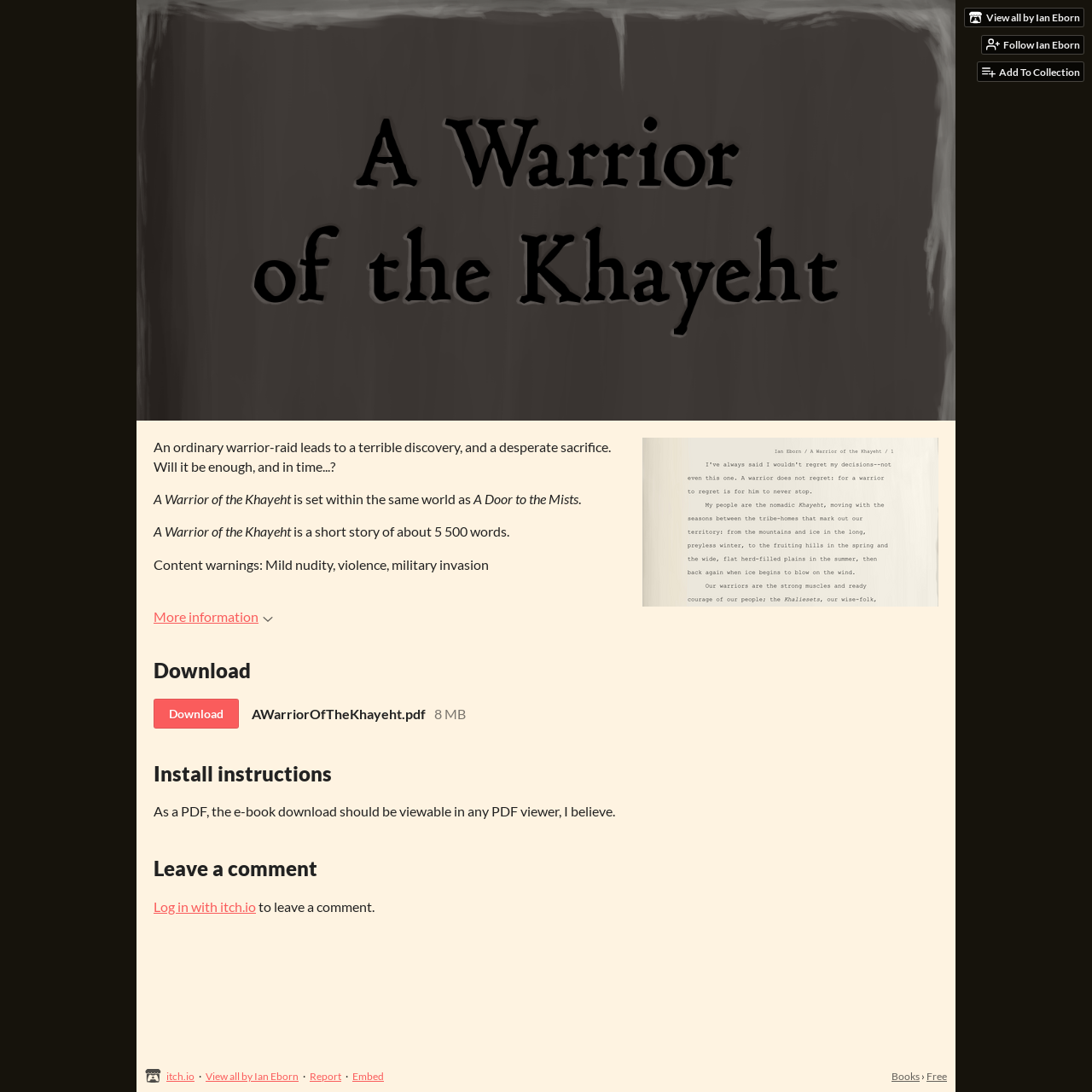What is the title of the story?
Please provide a single word or phrase answer based on the image.

A Warrior of the Khayeht